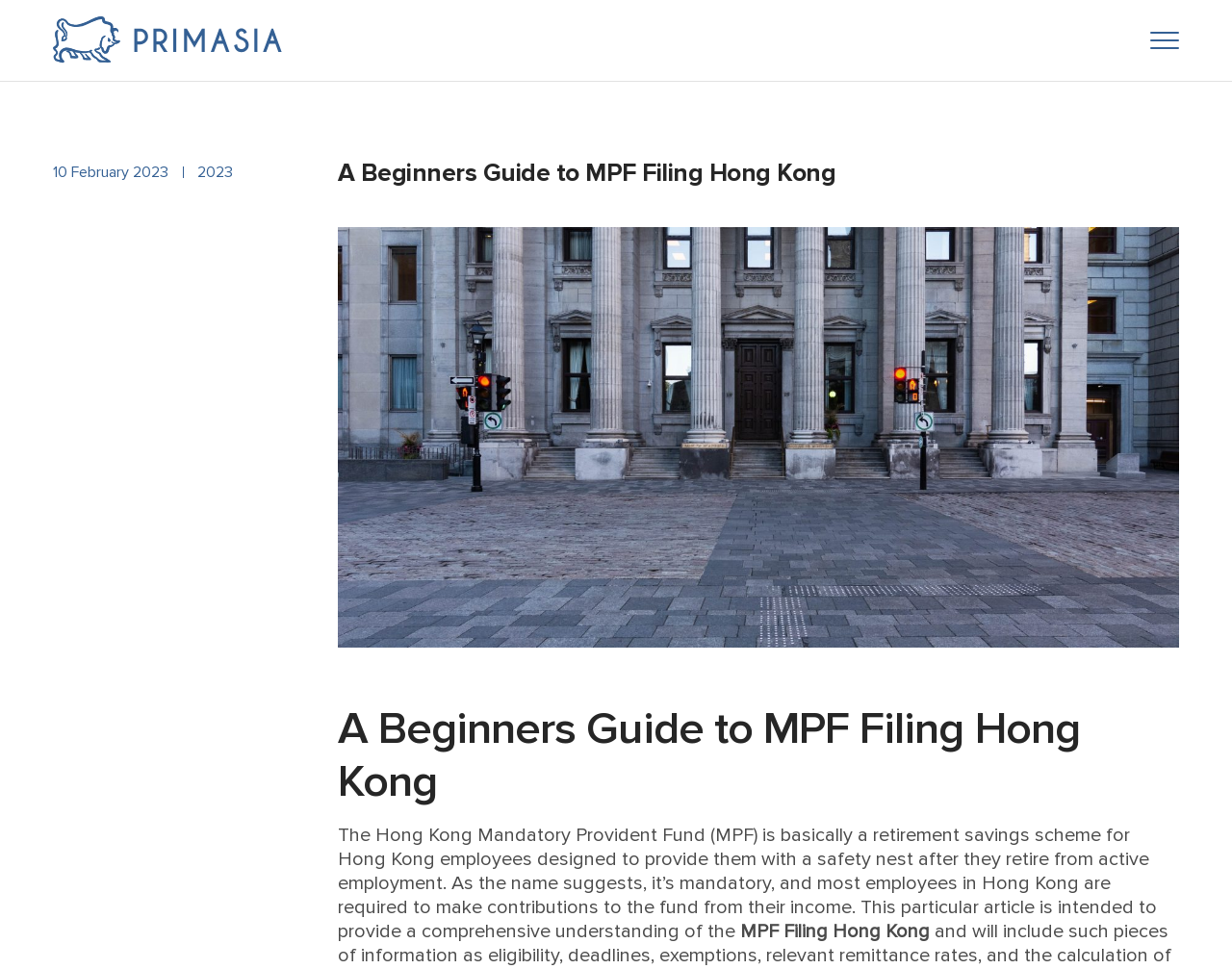Using the details from the image, please elaborate on the following question: What is the purpose of MPF?

Based on the webpage content, the Hong Kong Mandatory Provident Fund (MPF) is a retirement savings scheme designed to provide a safety nest for Hong Kong employees after they retire from active employment.